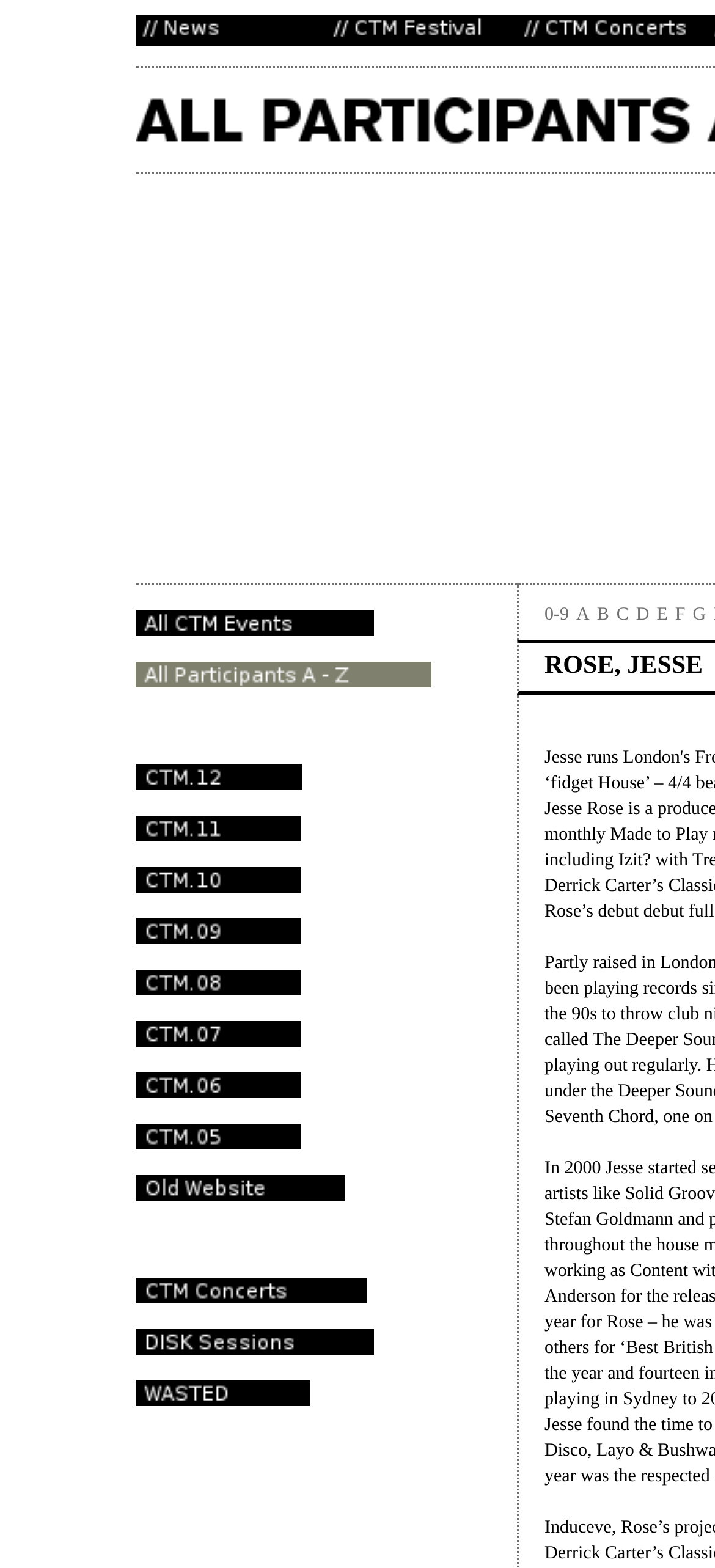Give a concise answer of one word or phrase to the question: 
How many images are there in the table?

17